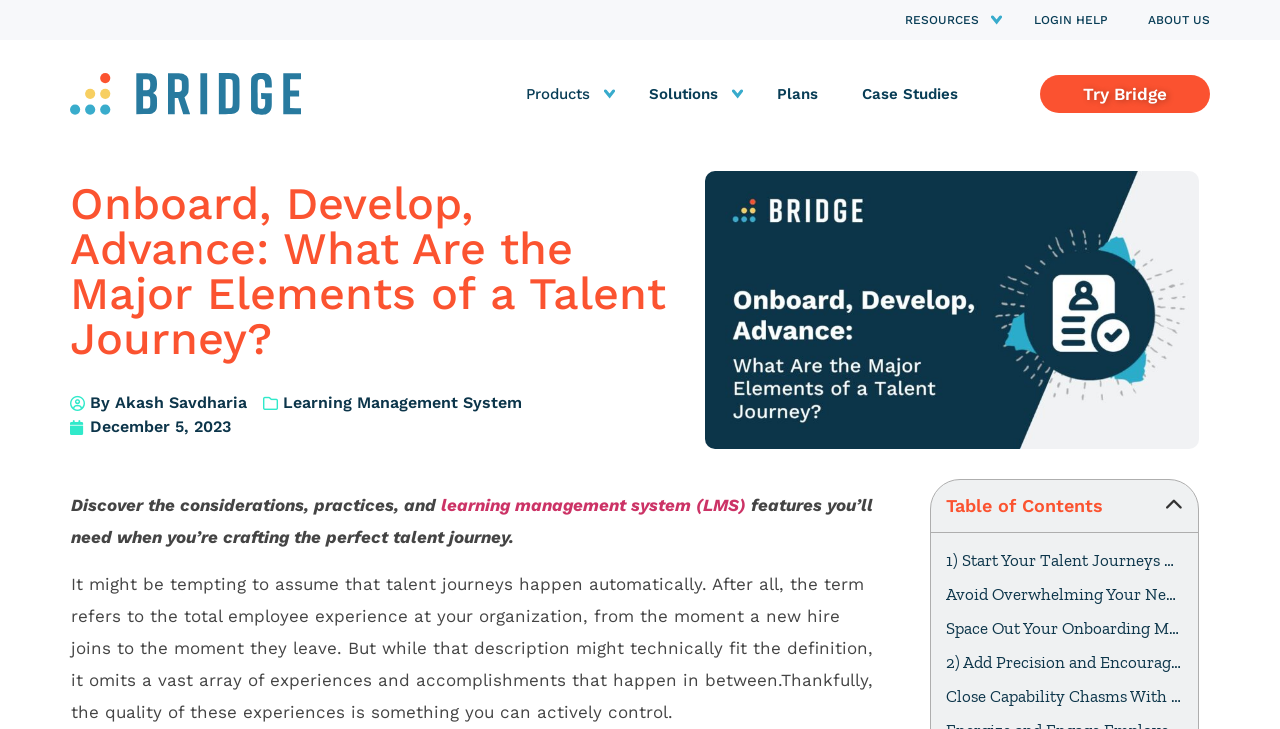Could you provide the bounding box coordinates for the portion of the screen to click to complete this instruction: "Close the table of contents"?

[0.91, 0.682, 0.924, 0.706]